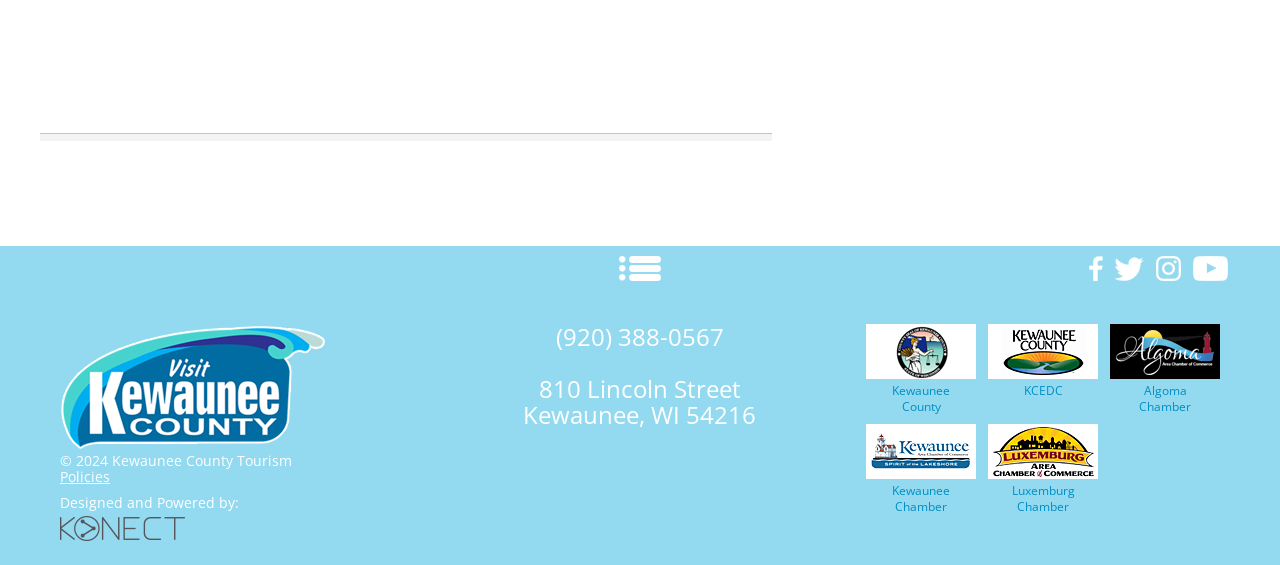Answer the following query with a single word or phrase:
How many images are on the webpage?

1